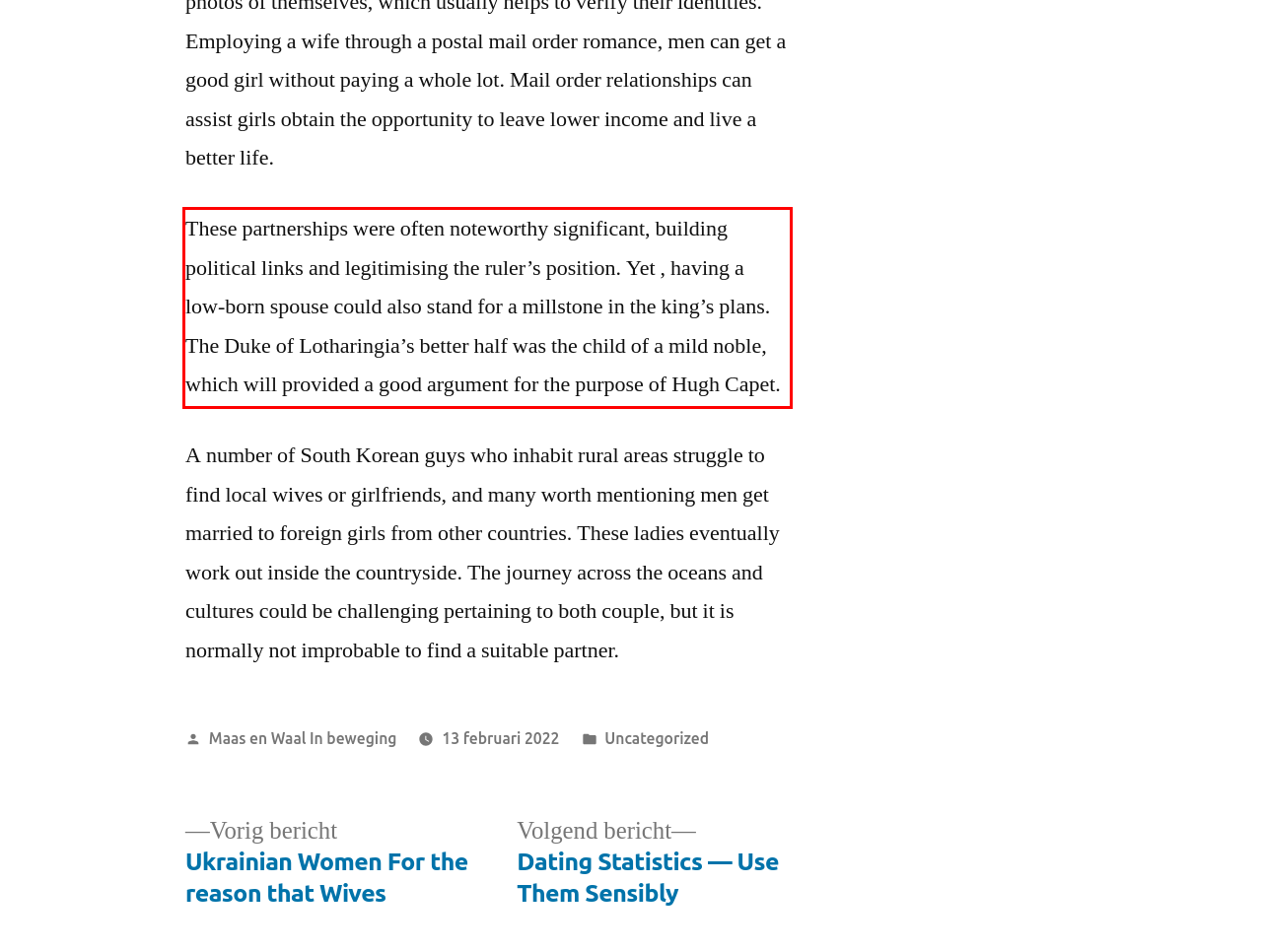Examine the webpage screenshot, find the red bounding box, and extract the text content within this marked area.

These partnerships were often noteworthy significant, building political links and legitimising the ruler’s position. Yet , having a low-born spouse could also stand for a millstone in the king’s plans. The Duke of Lotharingia’s better half was the child of a mild noble, which will provided a good argument for the purpose of Hugh Capet.